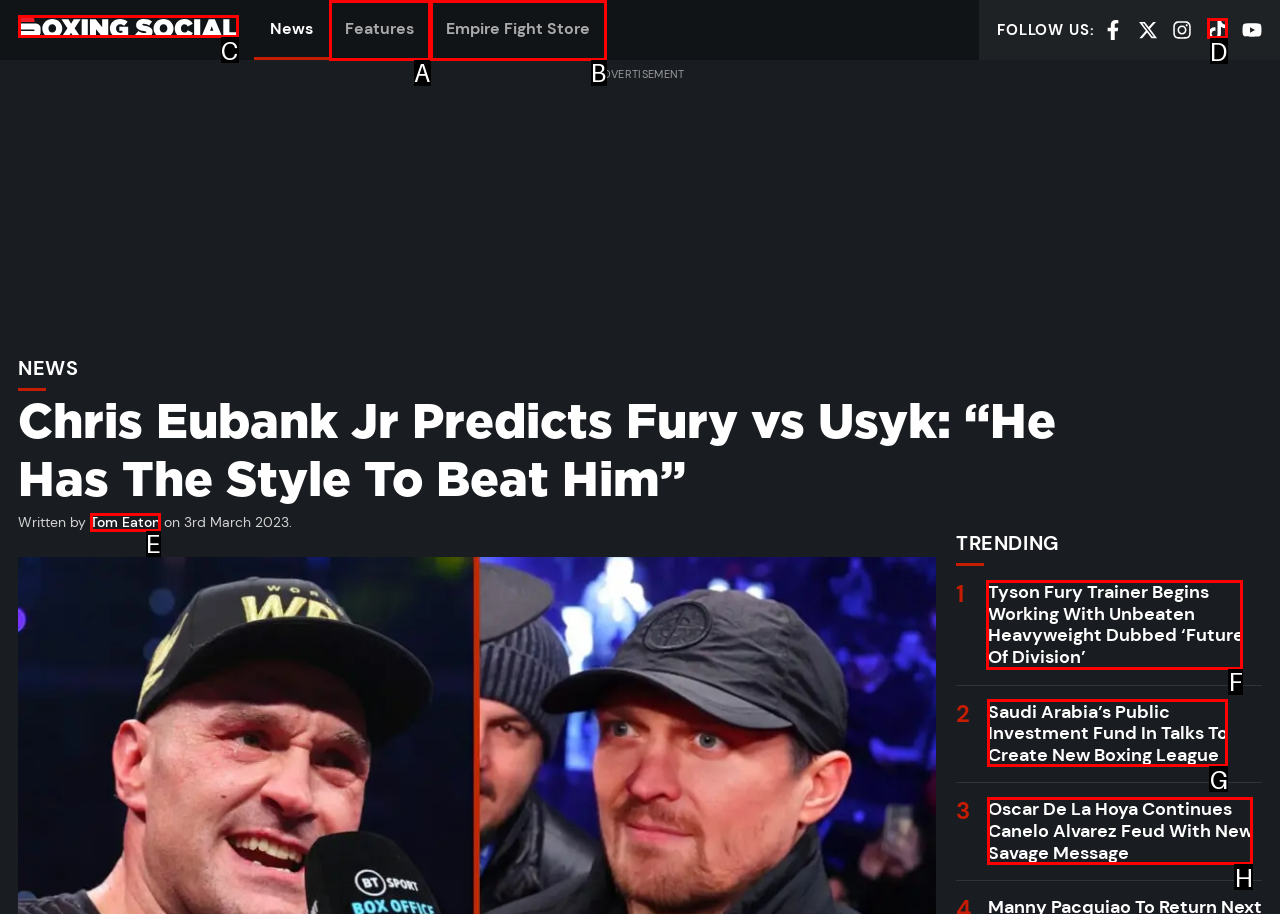Tell me which option I should click to complete the following task: Search for something Answer with the option's letter from the given choices directly.

None